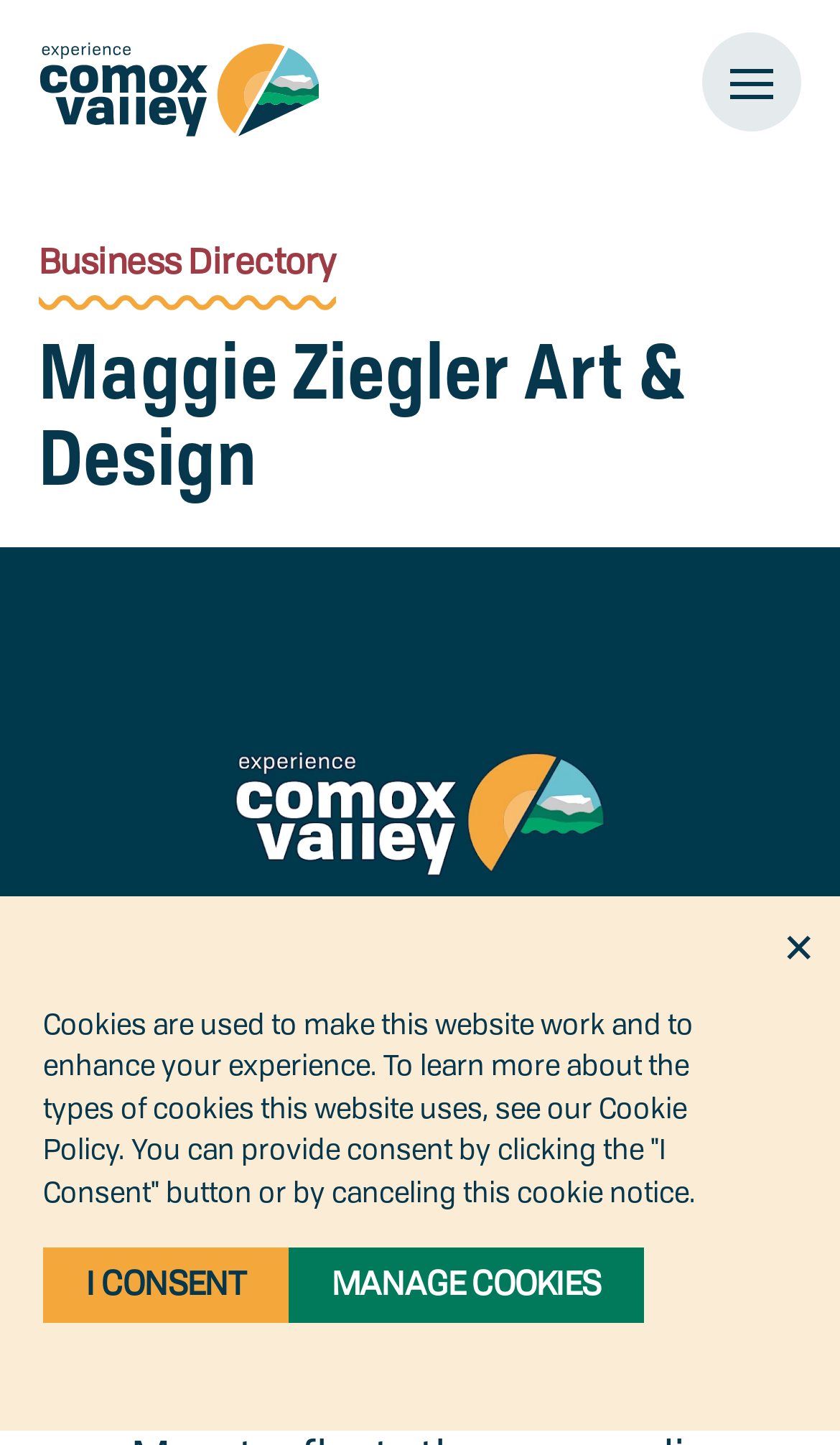Bounding box coordinates are specified in the format (top-left x, top-left y, bottom-right x, bottom-right y). All values are floating point numbers bounded between 0 and 1. Please provide the bounding box coordinate of the region this sentence describes: Business Directory

[0.046, 0.162, 0.4, 0.199]